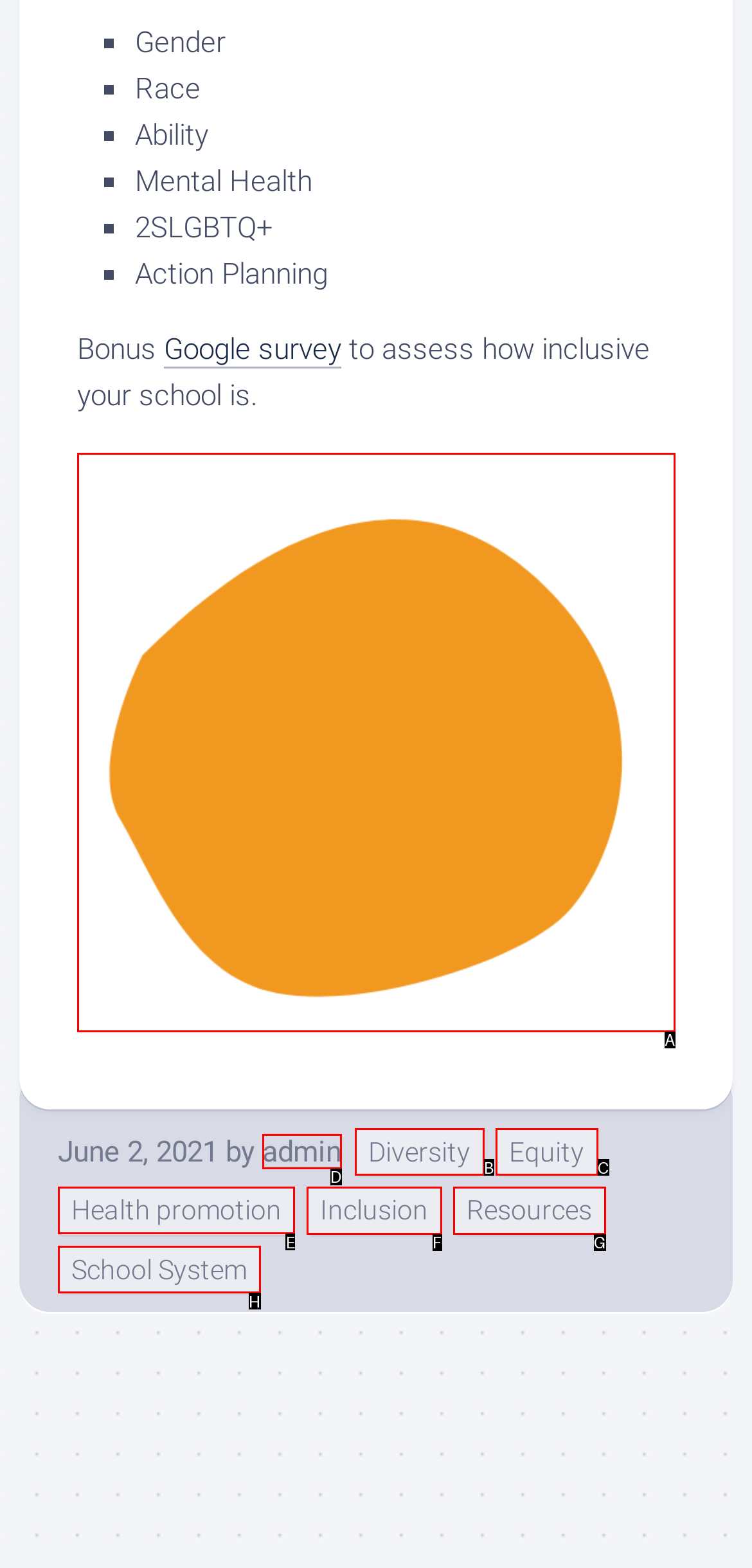Determine which HTML element to click for this task: Click on the Twitter link Provide the letter of the selected choice.

None